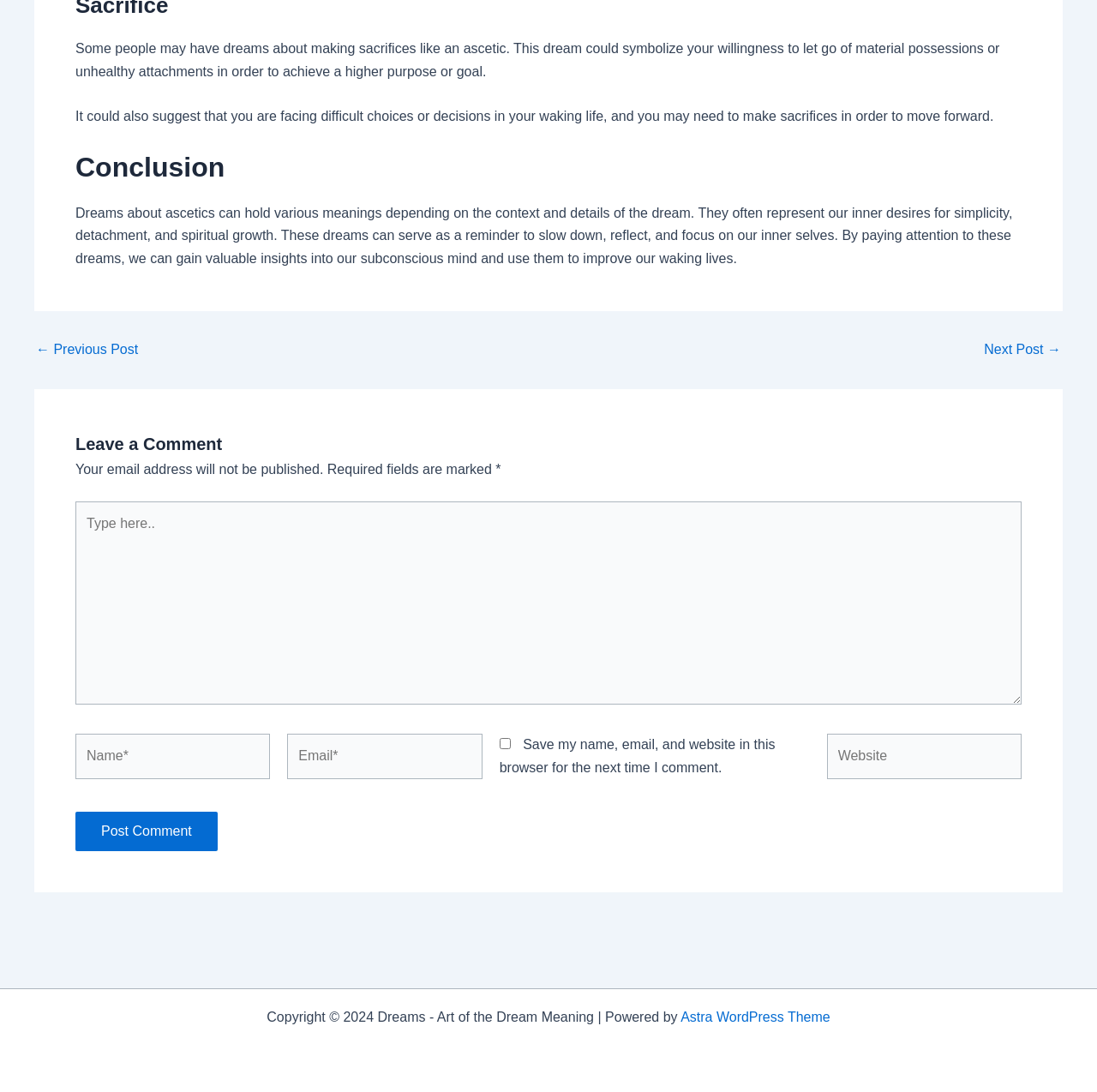Please predict the bounding box coordinates of the element's region where a click is necessary to complete the following instruction: "Click the 'Next Post →' link". The coordinates should be represented by four float numbers between 0 and 1, i.e., [left, top, right, bottom].

[0.897, 0.314, 0.967, 0.327]